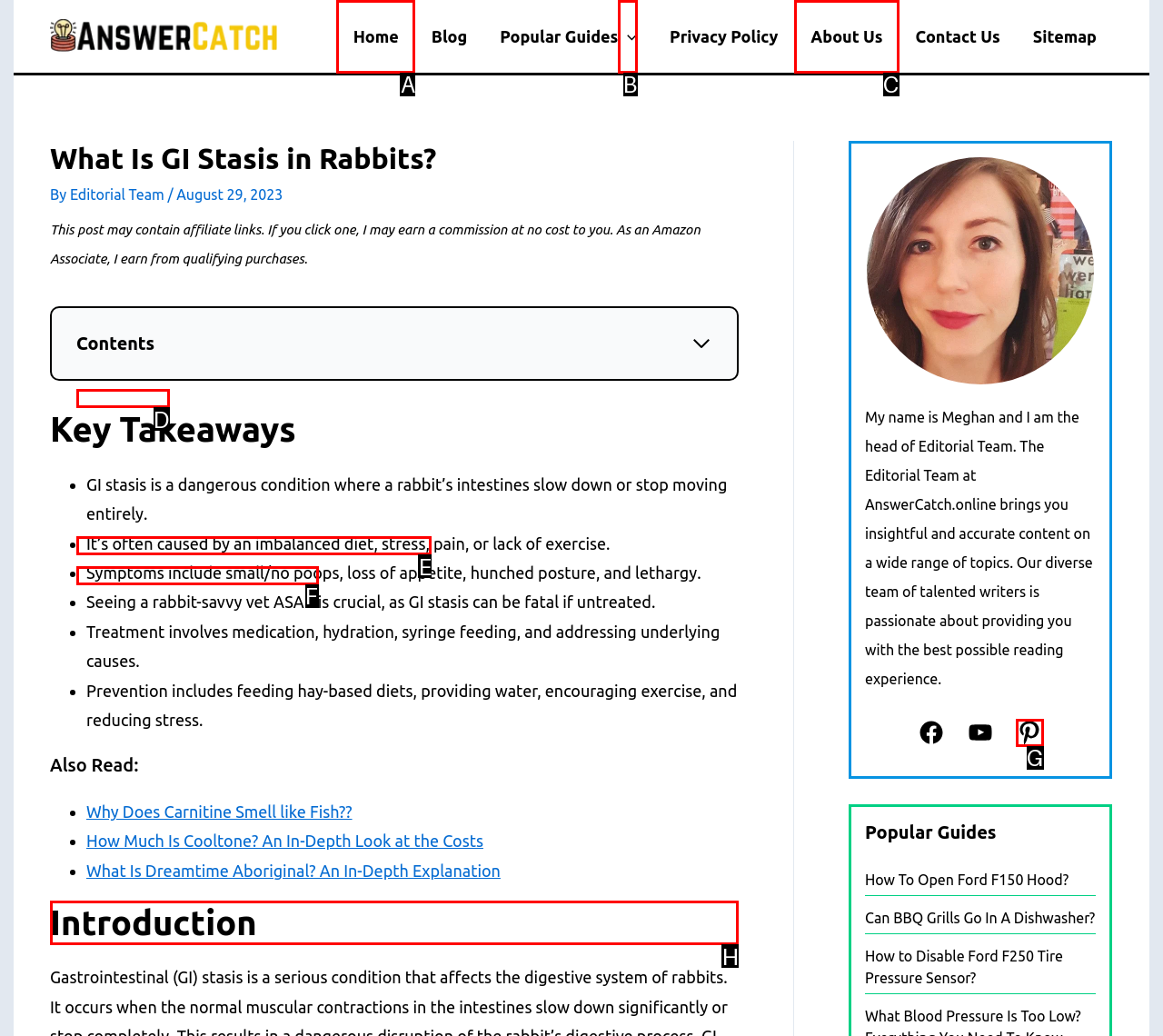Identify which HTML element should be clicked to fulfill this instruction: Read the 'Introduction' section Reply with the correct option's letter.

H